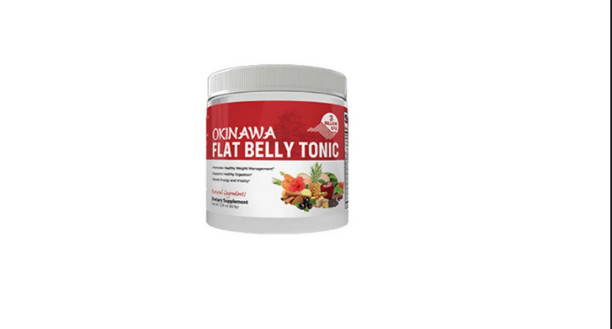What is the purpose of the supplement?
Refer to the image and answer the question using a single word or phrase.

Weight management